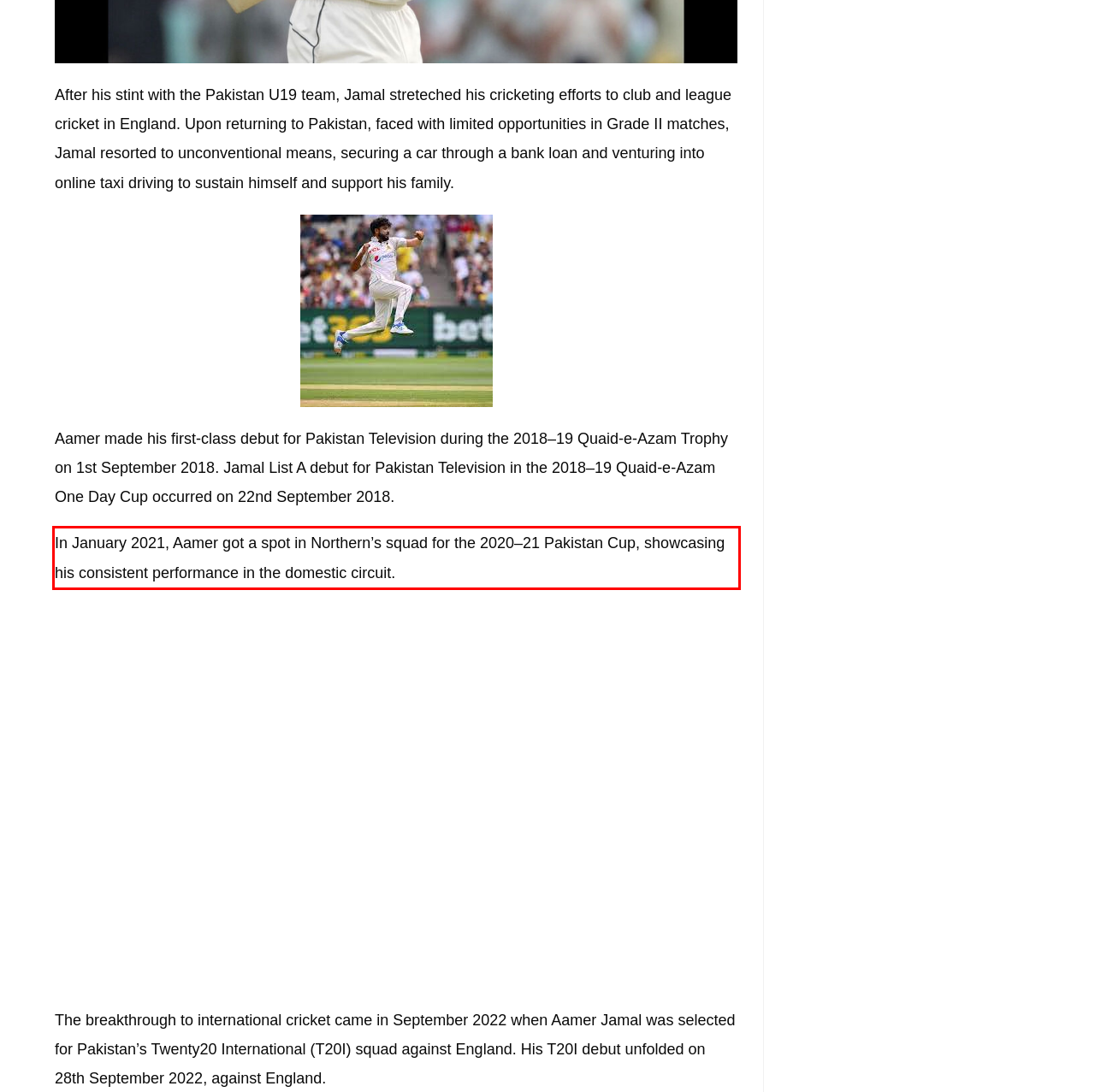Using the provided webpage screenshot, identify and read the text within the red rectangle bounding box.

In January 2021, Aamer got a spot in Northern’s squad for the 2020–21 Pakistan Cup, showcasing his consistent performance in the domestic circuit.